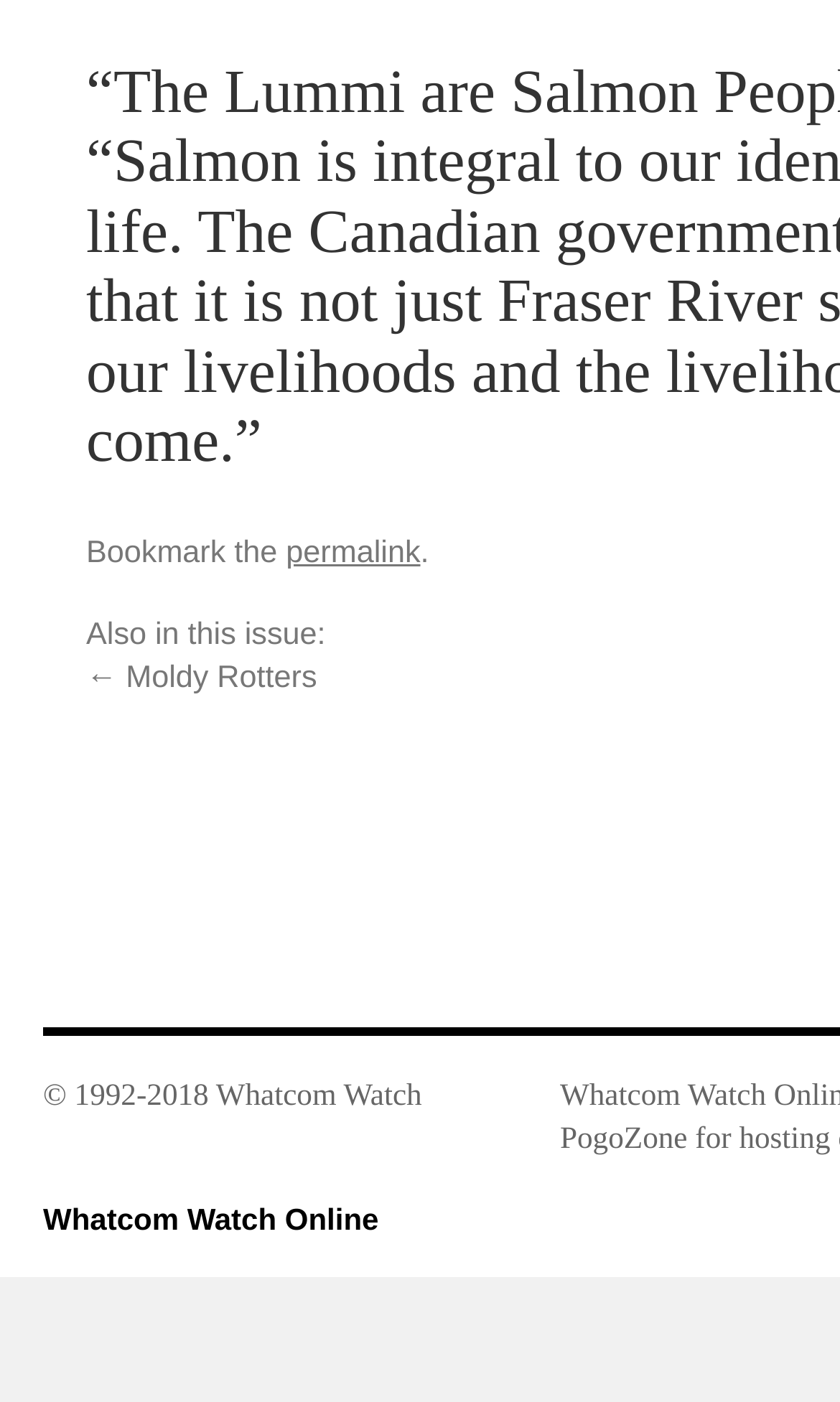What is the purpose of the 'permalink' link?
Answer the question in a detailed and comprehensive manner.

I found a link with the text 'permalink' next to the text 'Bookmark the', which suggests that the purpose of this link is to allow users to bookmark the current issue.